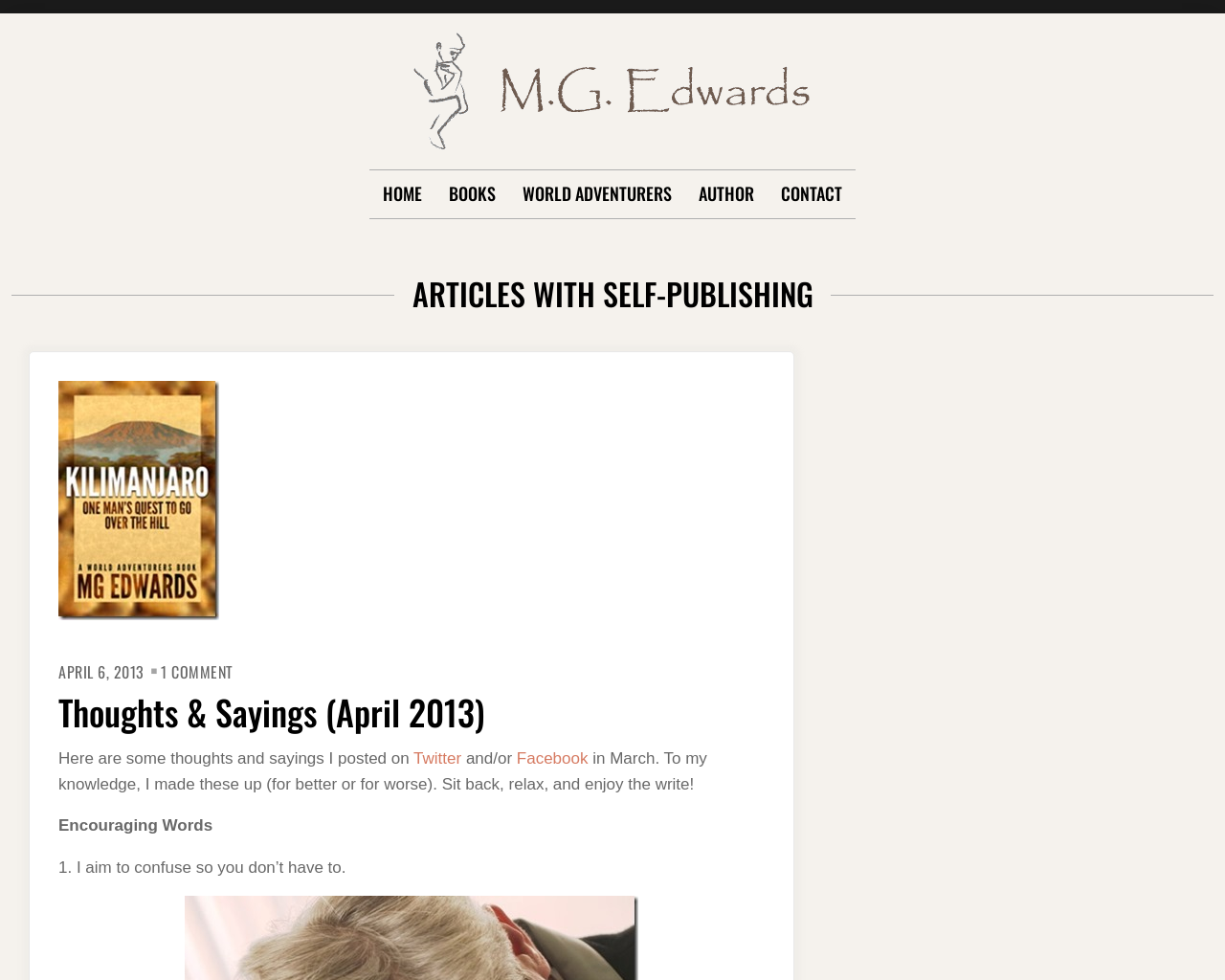Please locate the bounding box coordinates of the element's region that needs to be clicked to follow the instruction: "Donate to New Matilda". The bounding box coordinates should be provided as four float numbers between 0 and 1, i.e., [left, top, right, bottom].

None